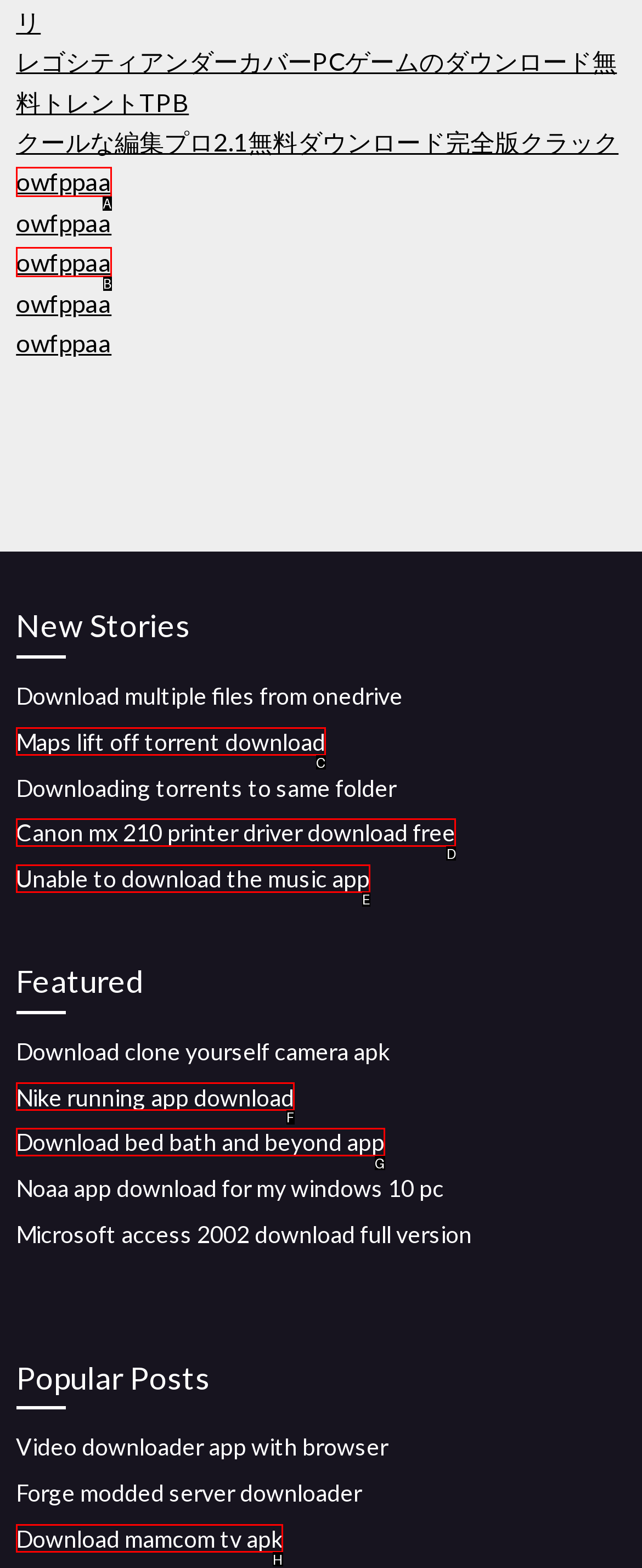Determine the correct UI element to click for this instruction: View Antonym category. Respond with the letter of the chosen element.

None